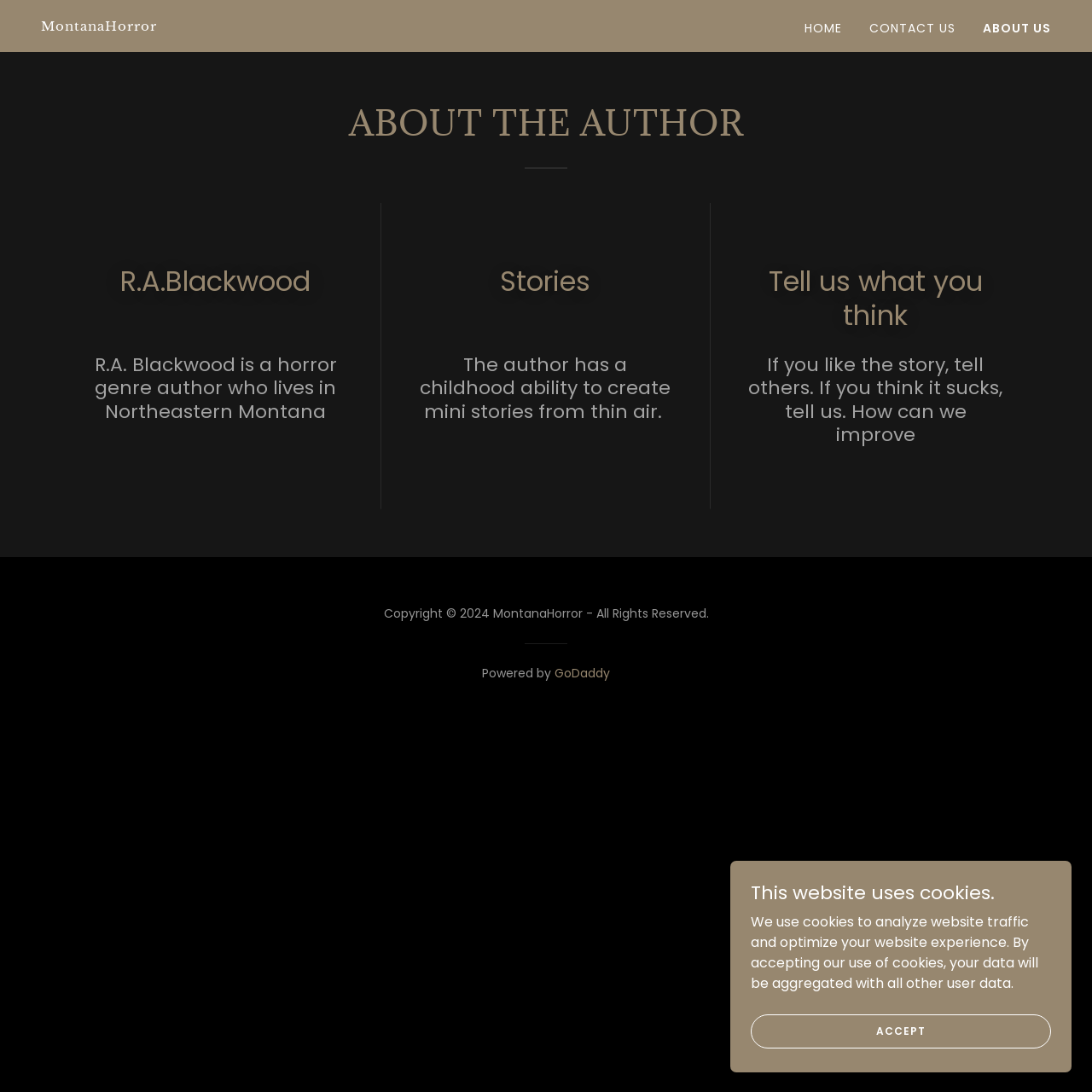Respond to the question below with a concise word or phrase:
What is the author's childhood ability?

Create mini stories